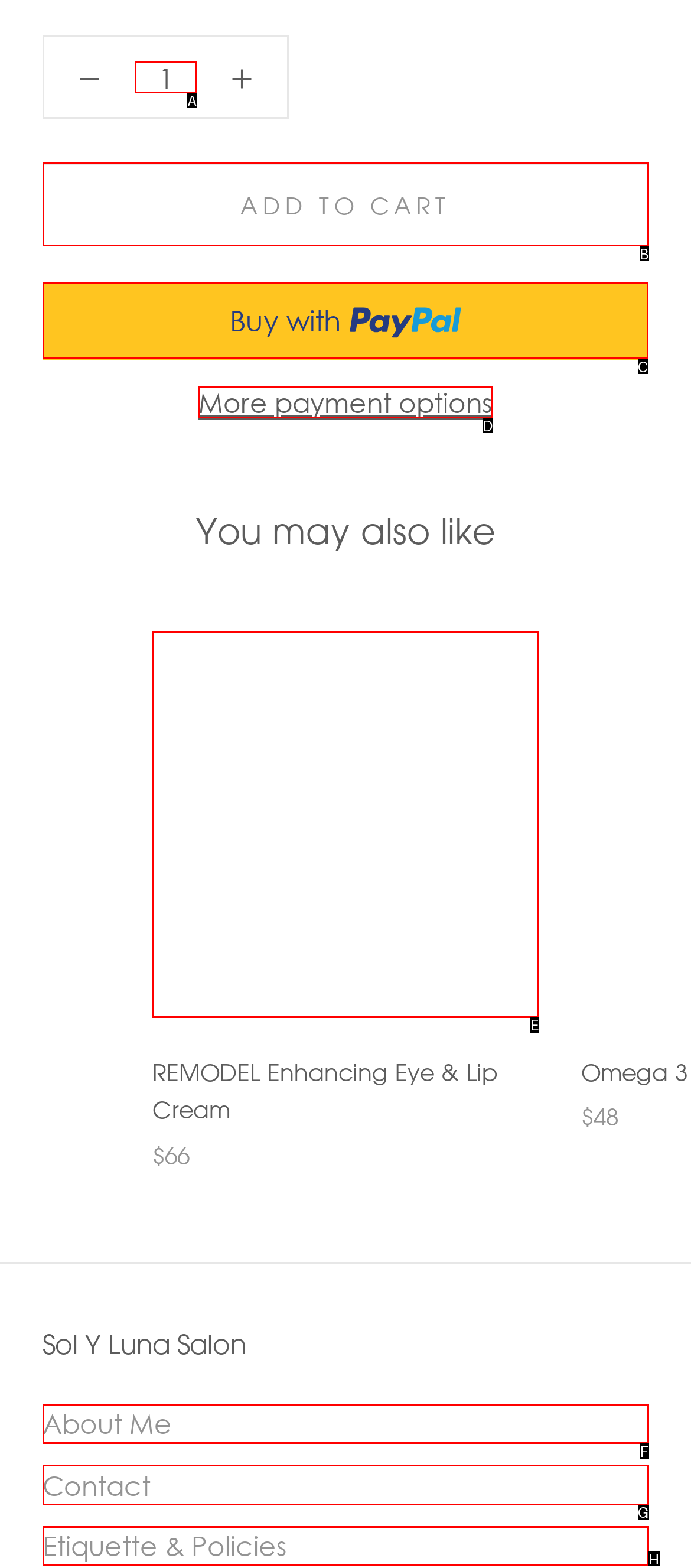For the task "Buy now with PayPal", which option's letter should you click? Answer with the letter only.

C